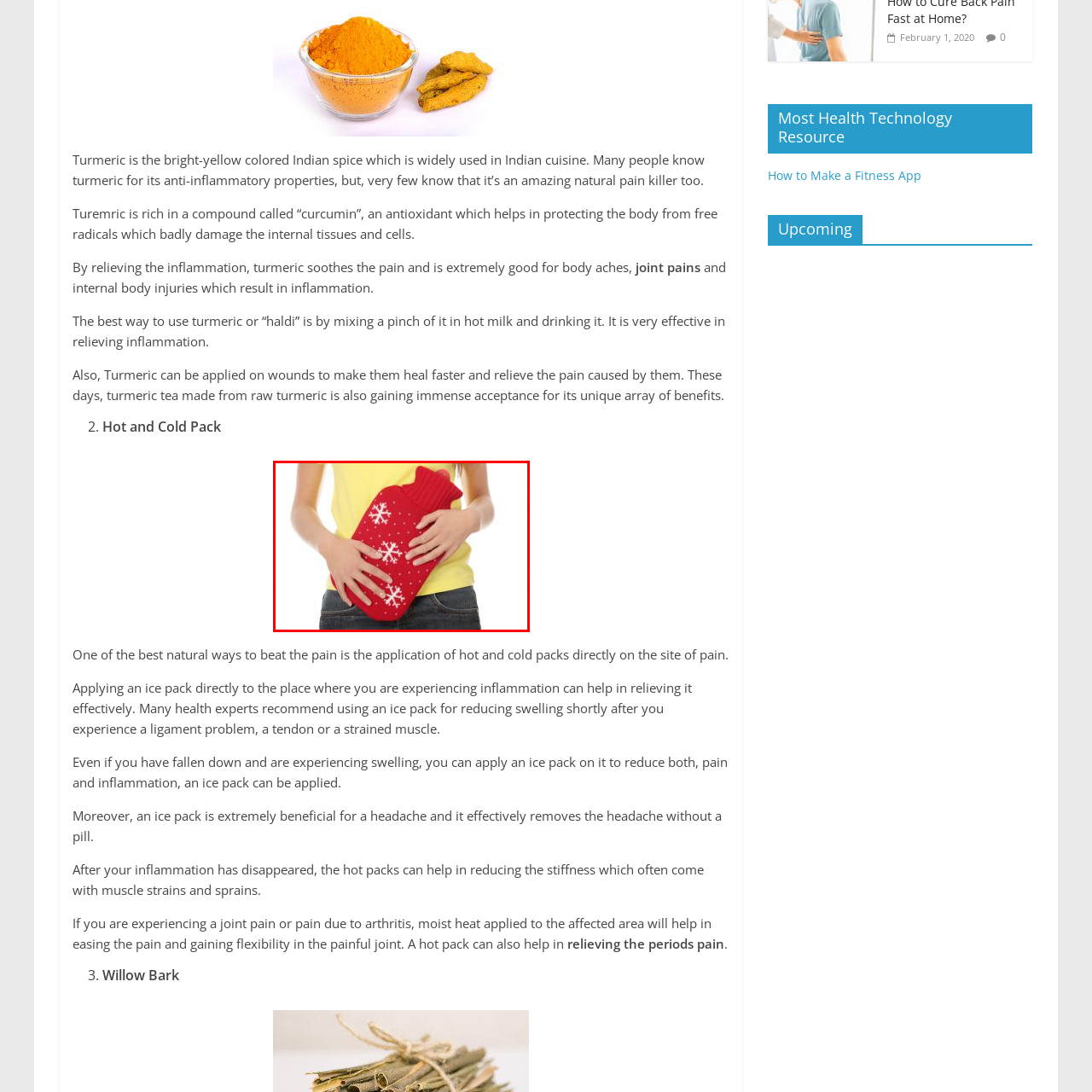Offer a detailed account of what is shown inside the red bounding box.

The image features a person holding a cozy red hot water bottle adorned with white snowflake designs, providing warmth and comfort. This popular remedy is commonly used for pain relief, particularly for muscle strains, joint pain, and inflammation. The hot water bottle is being pressed gently against the individual's midsection, indicating its use for soothing discomfort. This method of applying warmth is known to help alleviate stiffness and promote relaxation, showcasing the effectiveness of hot packs for pain management.